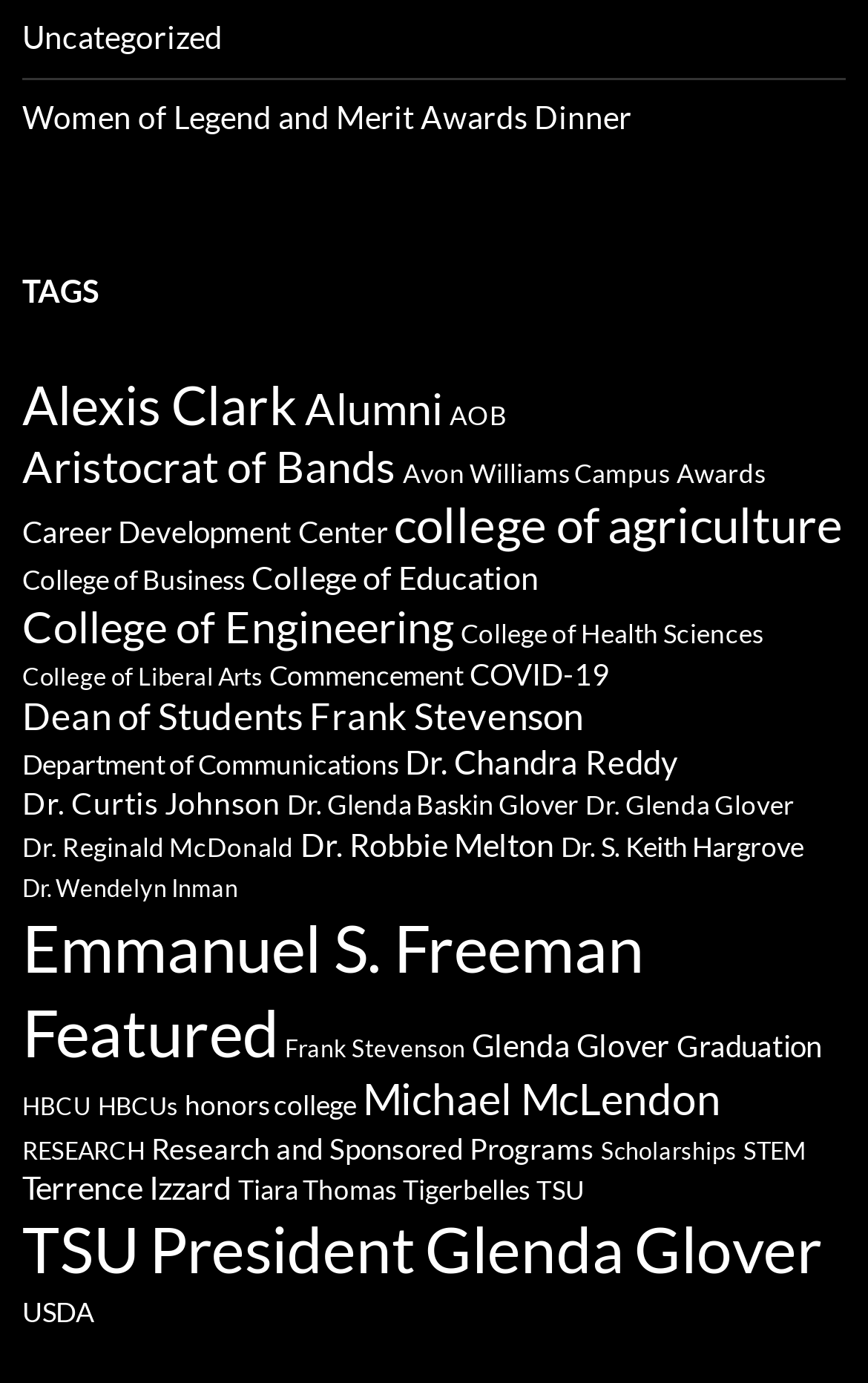Determine the bounding box coordinates for the clickable element required to fulfill the instruction: "Go to the 'College of Agriculture' page". Provide the coordinates as four float numbers between 0 and 1, i.e., [left, top, right, bottom].

[0.454, 0.358, 0.972, 0.401]